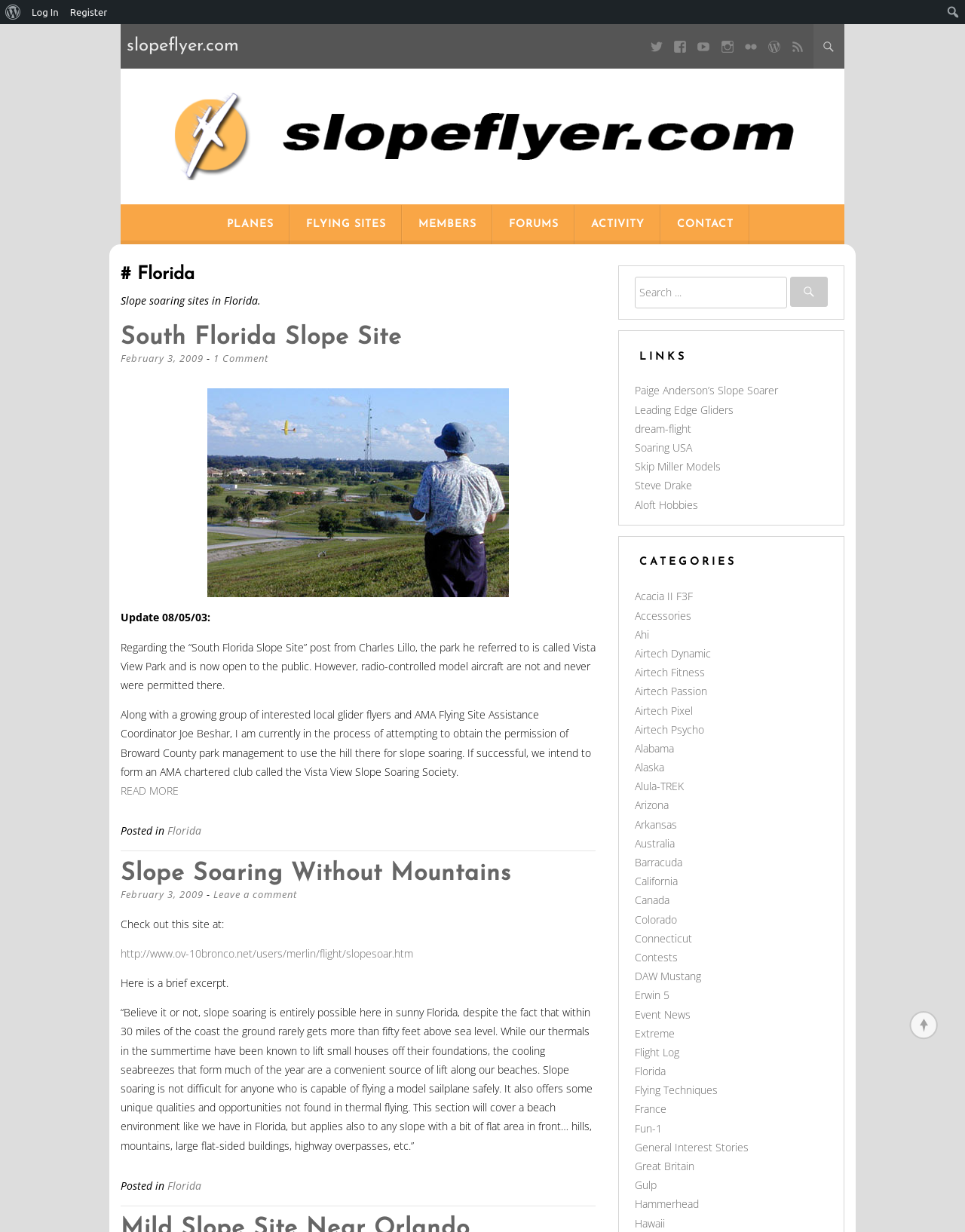Kindly determine the bounding box coordinates of the area that needs to be clicked to fulfill this instruction: "Click on the 'PLANES' link".

[0.235, 0.167, 0.284, 0.198]